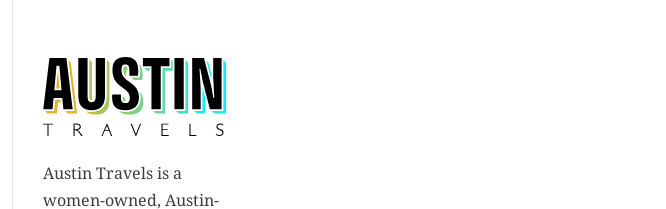Explain in detail what you see in the image.

The image prominently features the logo of "Austin Travels," a travel magazine that emphasizes its women-owned, Austin-based identity. The logo showcases the words "AUSTIN" and "TRAVELS," with "AUSTIN" rendered in bold, multi-colored letters, creating a vibrant and dynamic look. Below the logo, a brief description highlights the magazine's commitment to spotlighting diverse travel destinations through the perspectives of talented writers, underscoring its mission to celebrate both local and global explorations. This visual representation effectively communicates the magazine's energetic spirit and dedication to travel storytelling.